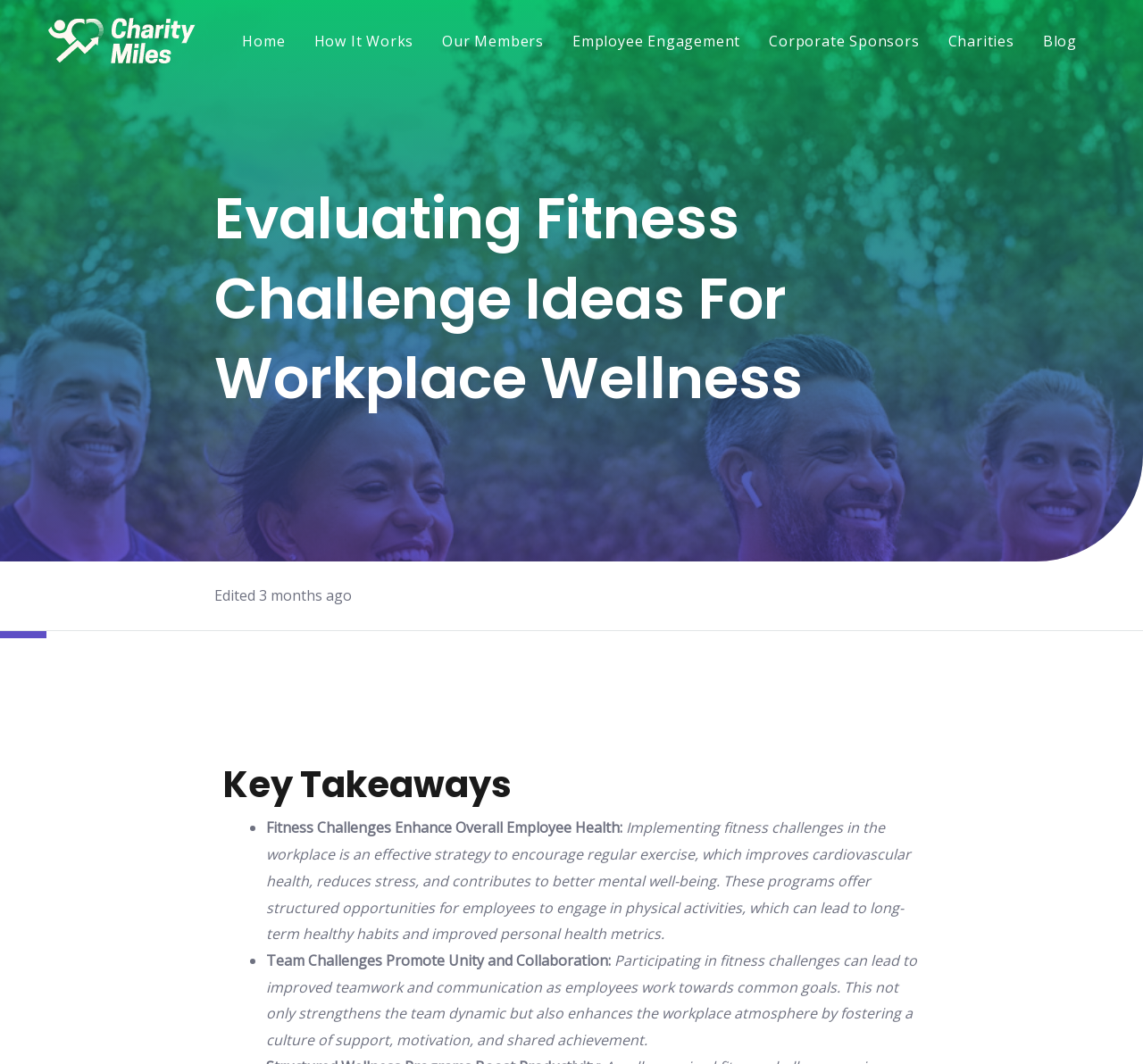What is a goal of fitness challenges in the workplace?
Provide a detailed and well-explained answer to the question.

The goal of fitness challenges in the workplace is to encourage regular exercise, which improves cardiovascular health, reduces stress, and contributes to better mental well-being, ultimately leading to a healthier and more active office.